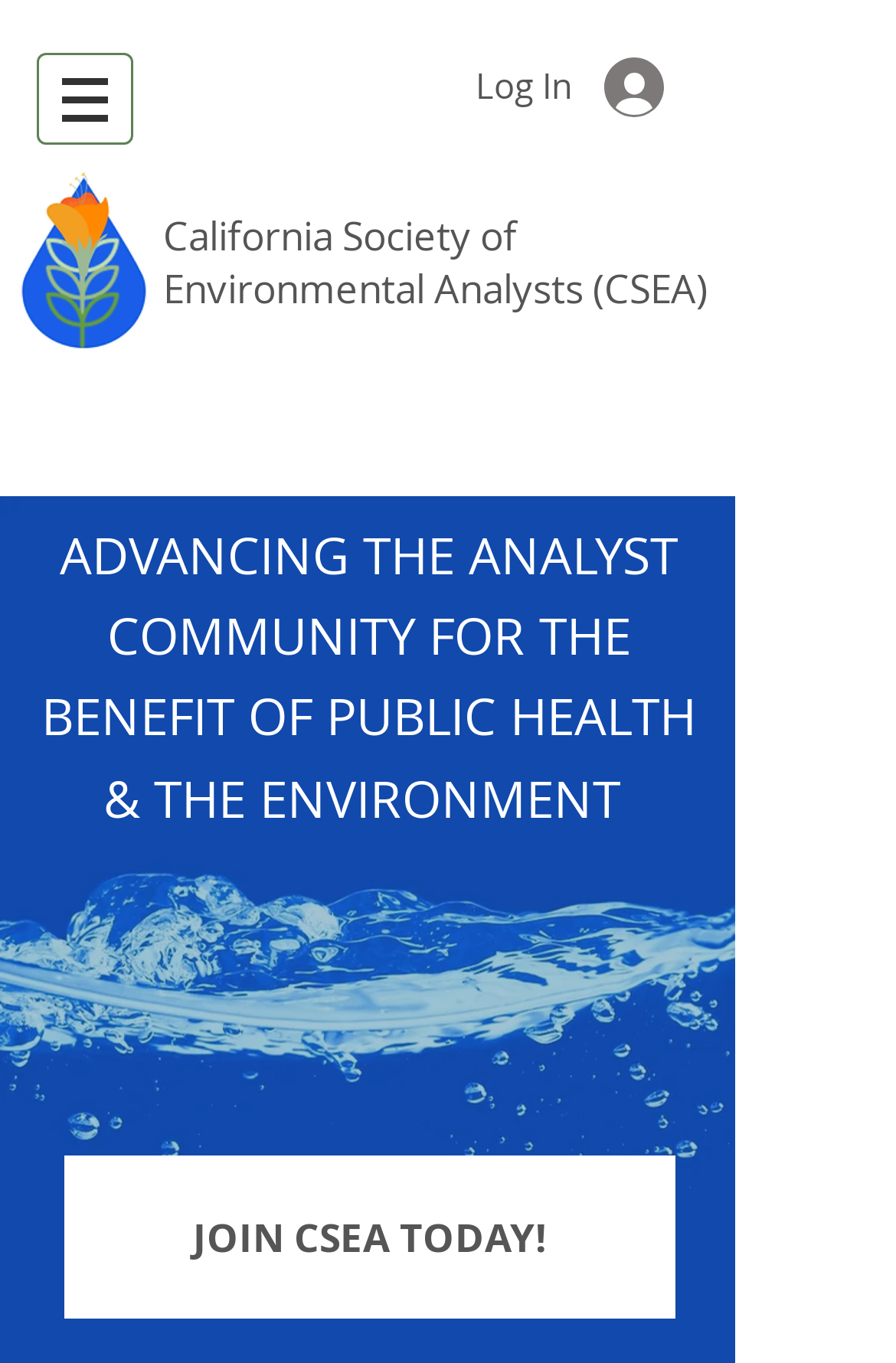What is the call-to-action on the webpage?
Please give a detailed answer to the question using the information shown in the image.

I found the call-to-action by looking at the link elements on the webpage. The link with the text 'JOIN CSEA TODAY!' is prominently displayed and is likely intended to encourage visitors to take a specific action.